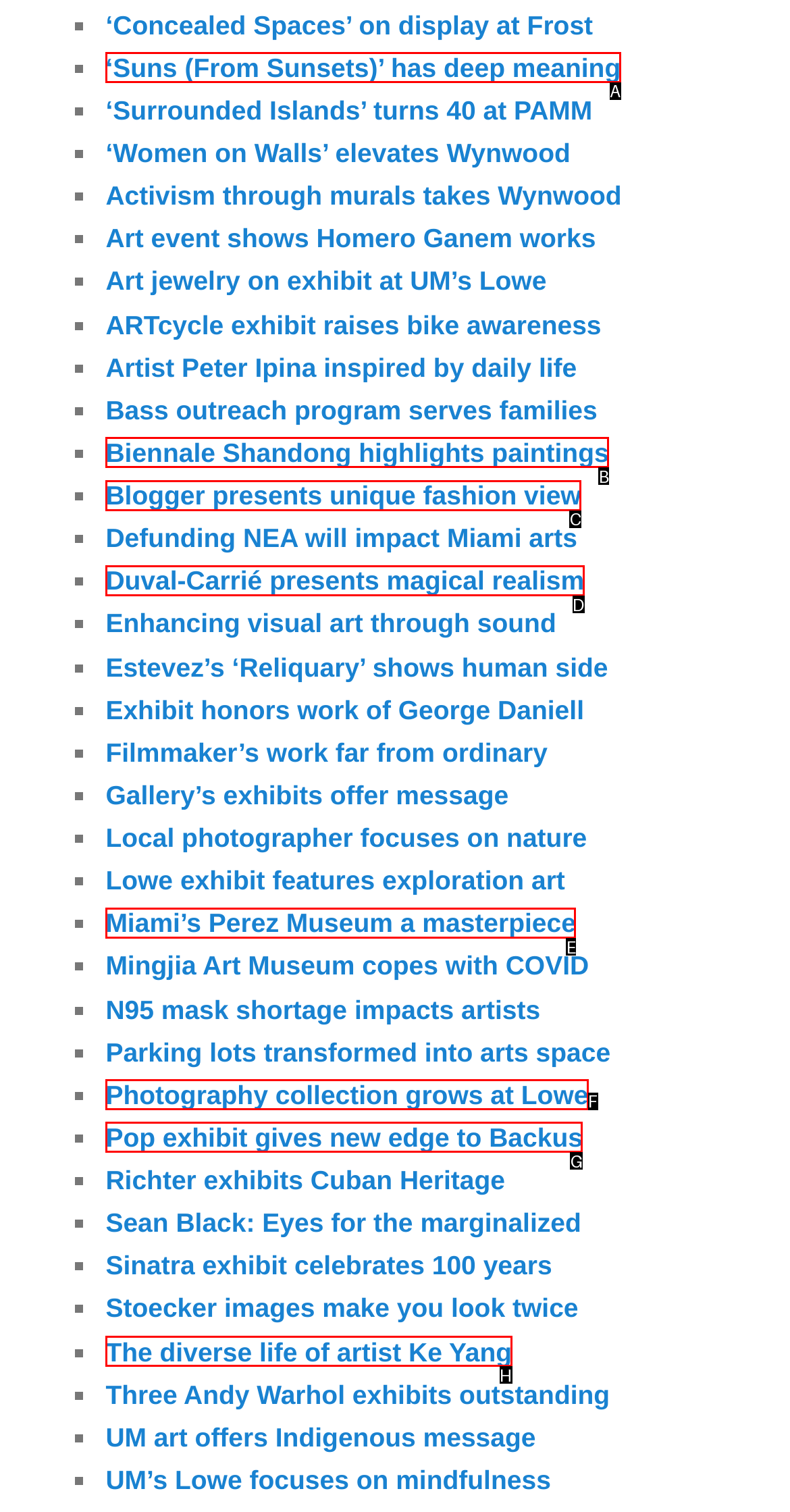Select the letter that corresponds to the UI element described as: Biennale Shandong highlights paintings
Answer by providing the letter from the given choices.

B